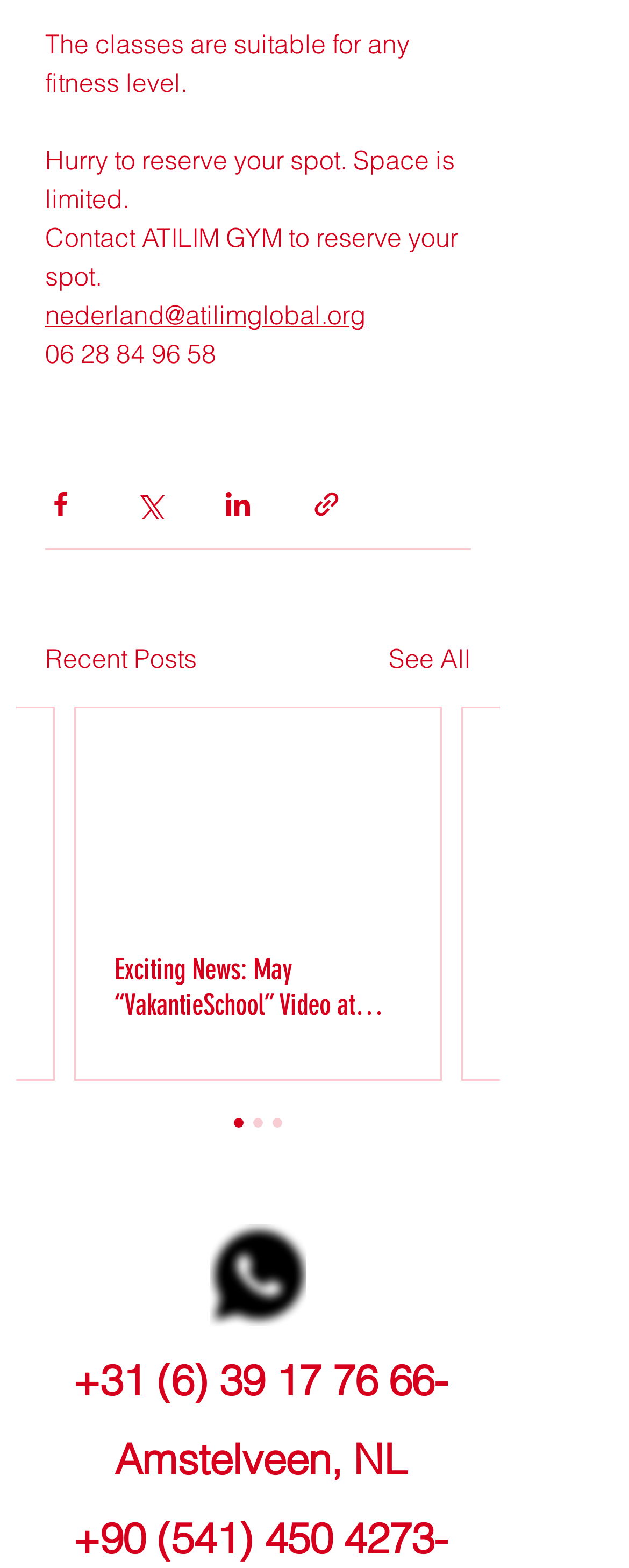Determine the bounding box coordinates of the clickable element to complete this instruction: "View the video on YouTube". Provide the coordinates in the format of four float numbers between 0 and 1, [left, top, right, bottom].

[0.182, 0.607, 0.638, 0.652]